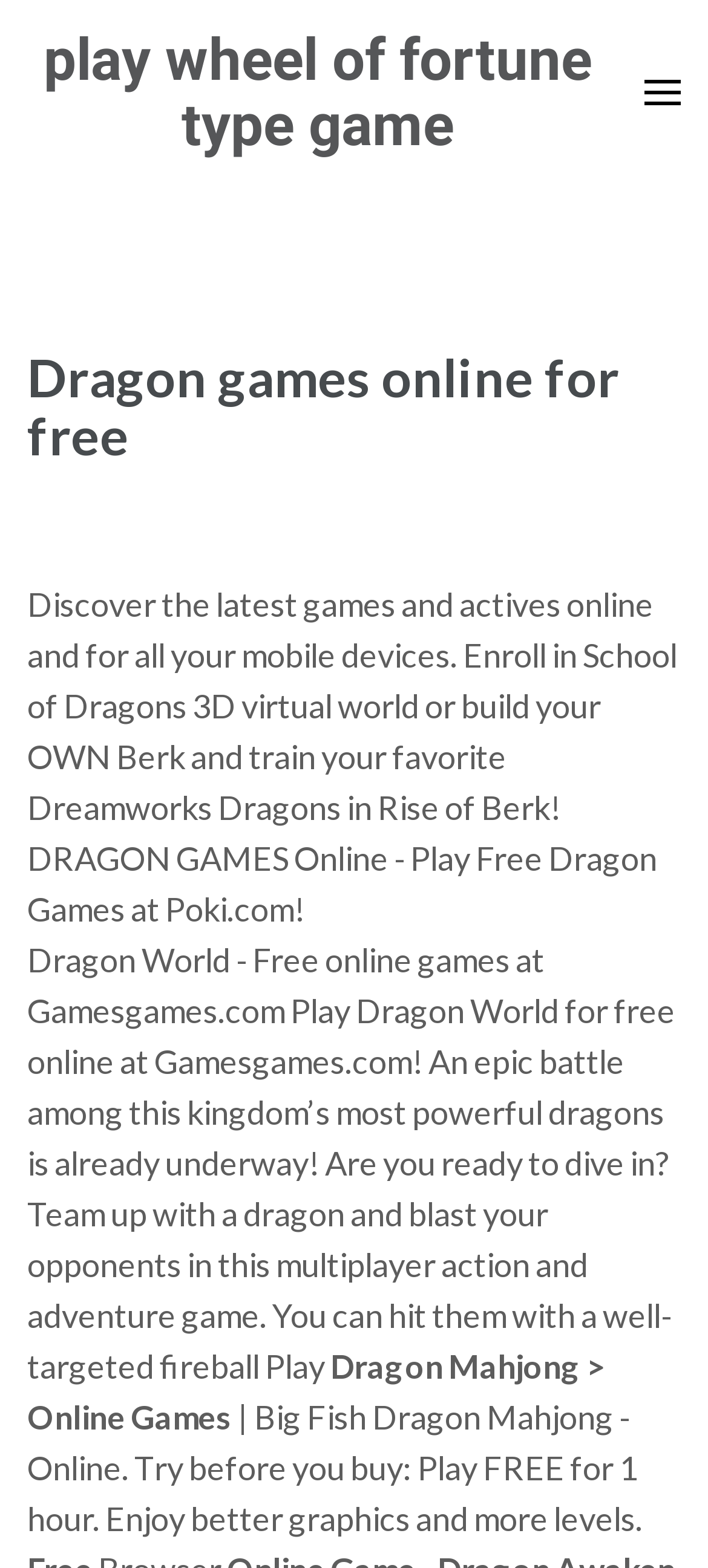What is the name of the Mahjong game mentioned on the webpage?
Refer to the image and give a detailed answer to the query.

The static text 'Dragon Mahjong > Online Games' indicates that Dragon Mahjong is a type of online game, specifically a Mahjong game with a dragon theme.